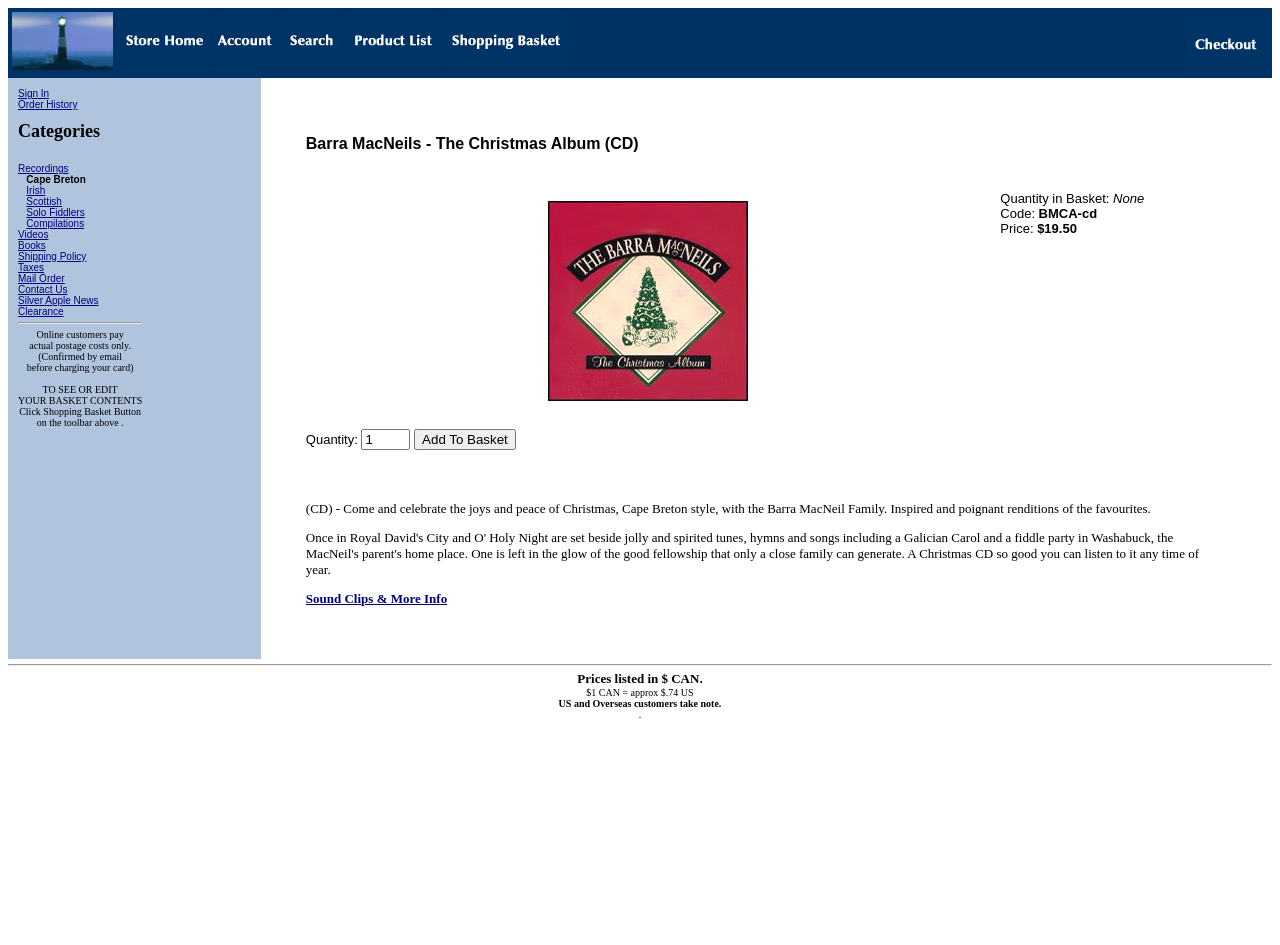What is the default quantity of the album in the basket?
Make sure to answer the question with a detailed and comprehensive explanation.

I found the answer by looking at the text content of the LayoutTableCell element with the text 'Quantity in Basket: None Code: BMCA-cd Price: $19.50' which indicates that the default quantity of the album in the basket is none.